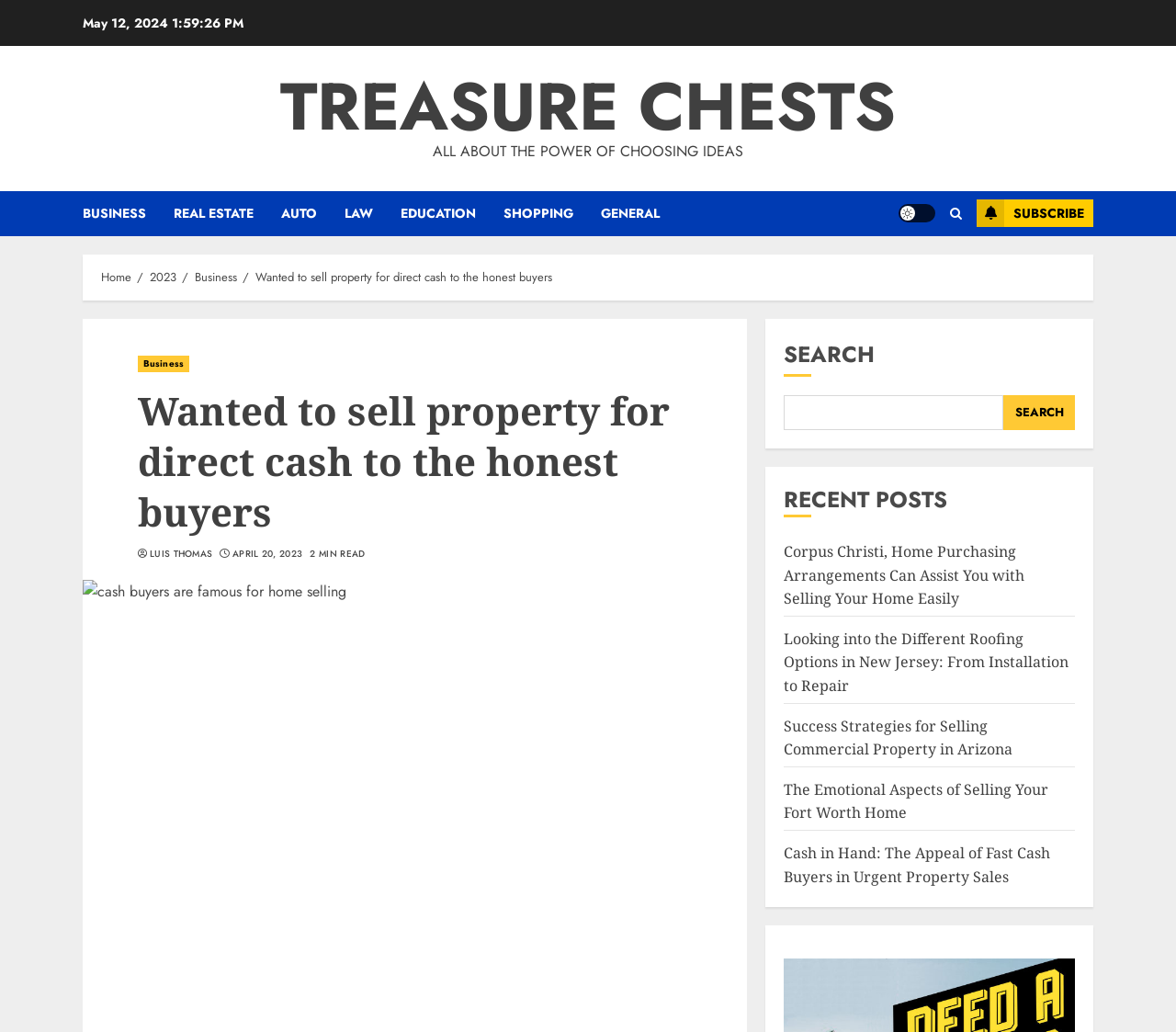Can you give a detailed response to the following question using the information from the image? What is the category of the first link in the navigation bar?

I looked at the navigation bar and found the first link, which is labeled 'Home'. This suggests that the category of this link is related to the homepage or main page of the website.